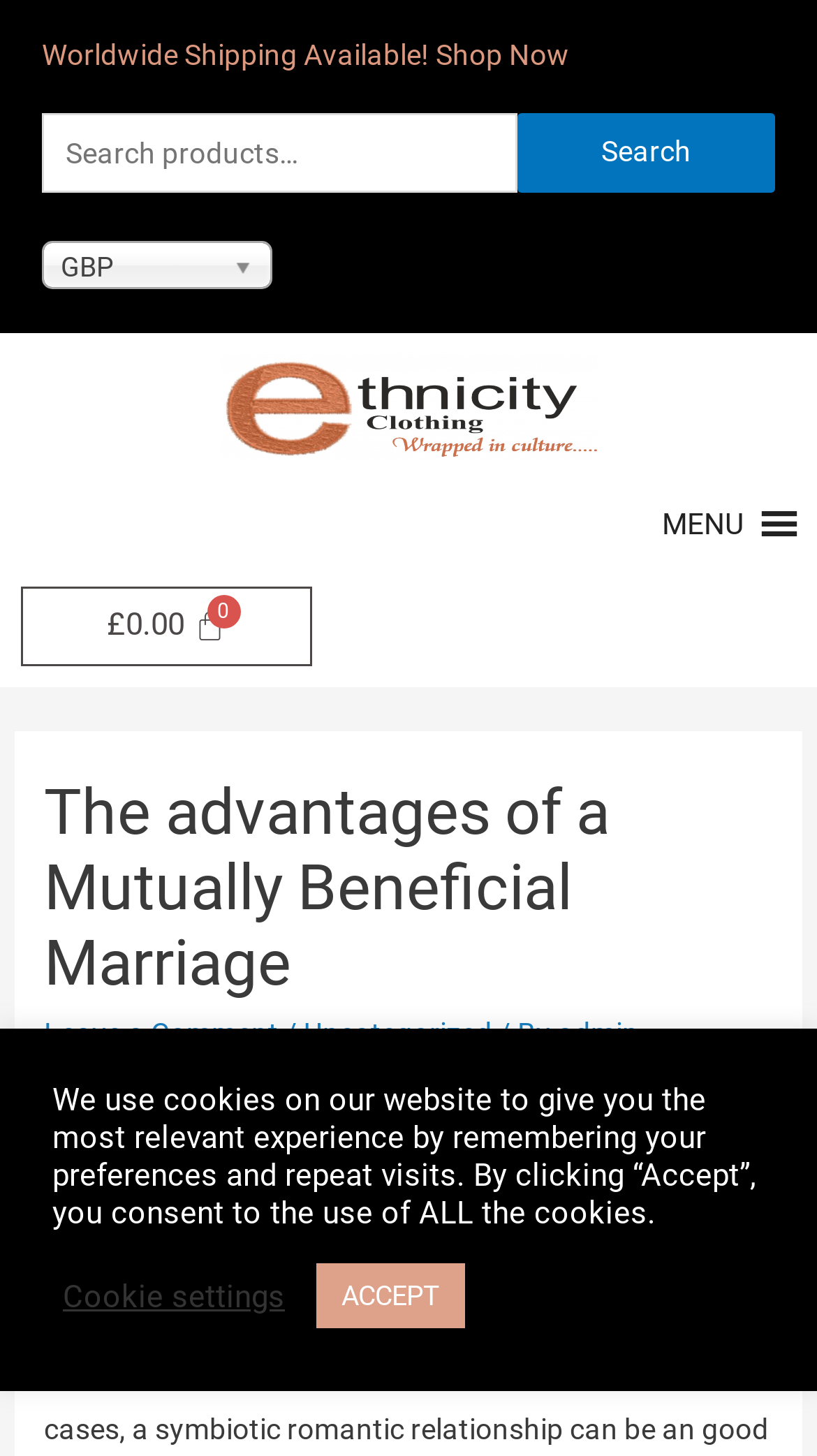Identify the bounding box coordinates for the element that needs to be clicked to fulfill this instruction: "Leave a comment". Provide the coordinates in the format of four float numbers between 0 and 1: [left, top, right, bottom].

[0.054, 0.697, 0.341, 0.72]